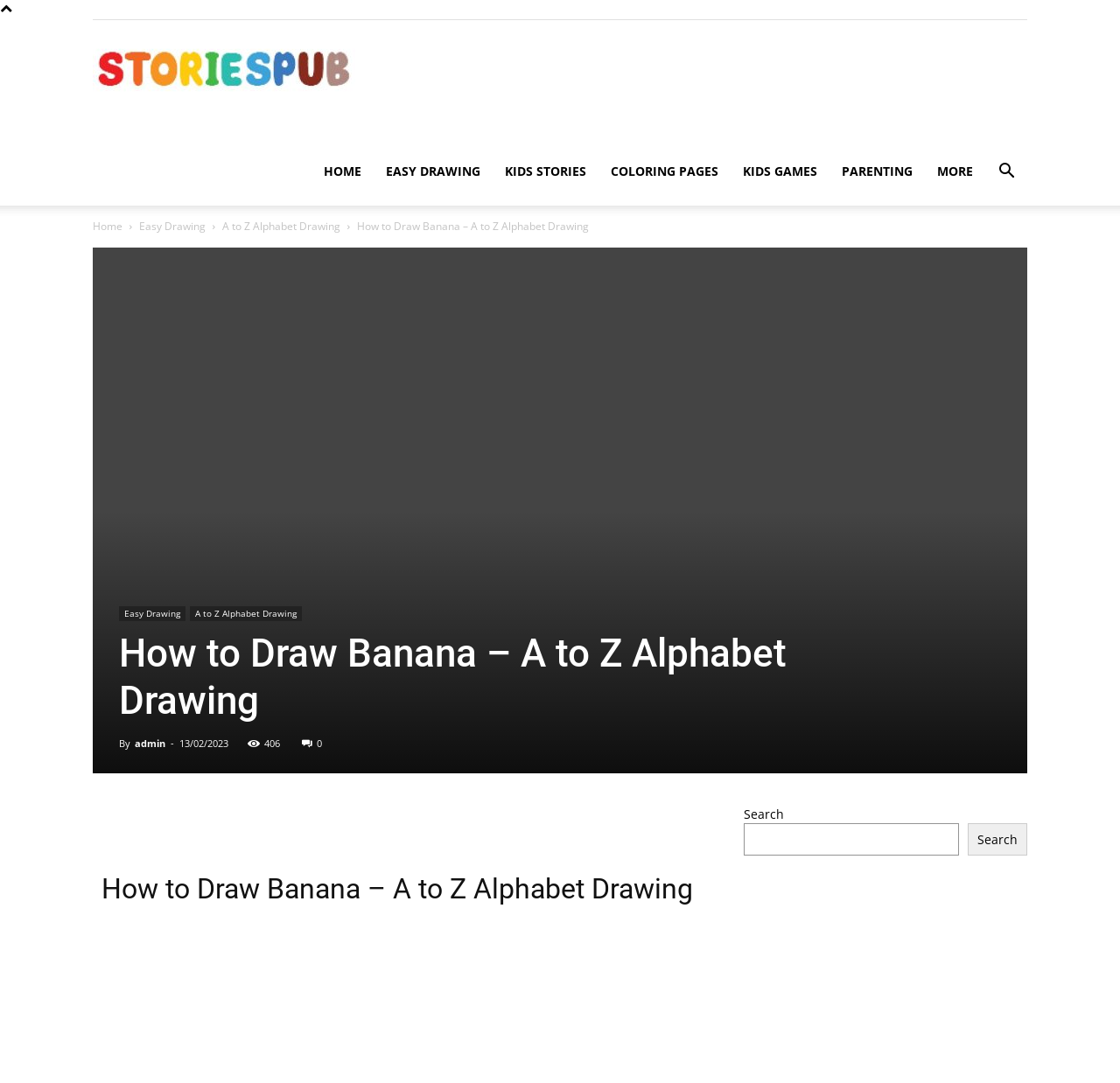Determine the bounding box coordinates for the clickable element required to fulfill the instruction: "View KIDS STORIES page". Provide the coordinates as four float numbers between 0 and 1, i.e., [left, top, right, bottom].

[0.44, 0.127, 0.534, 0.19]